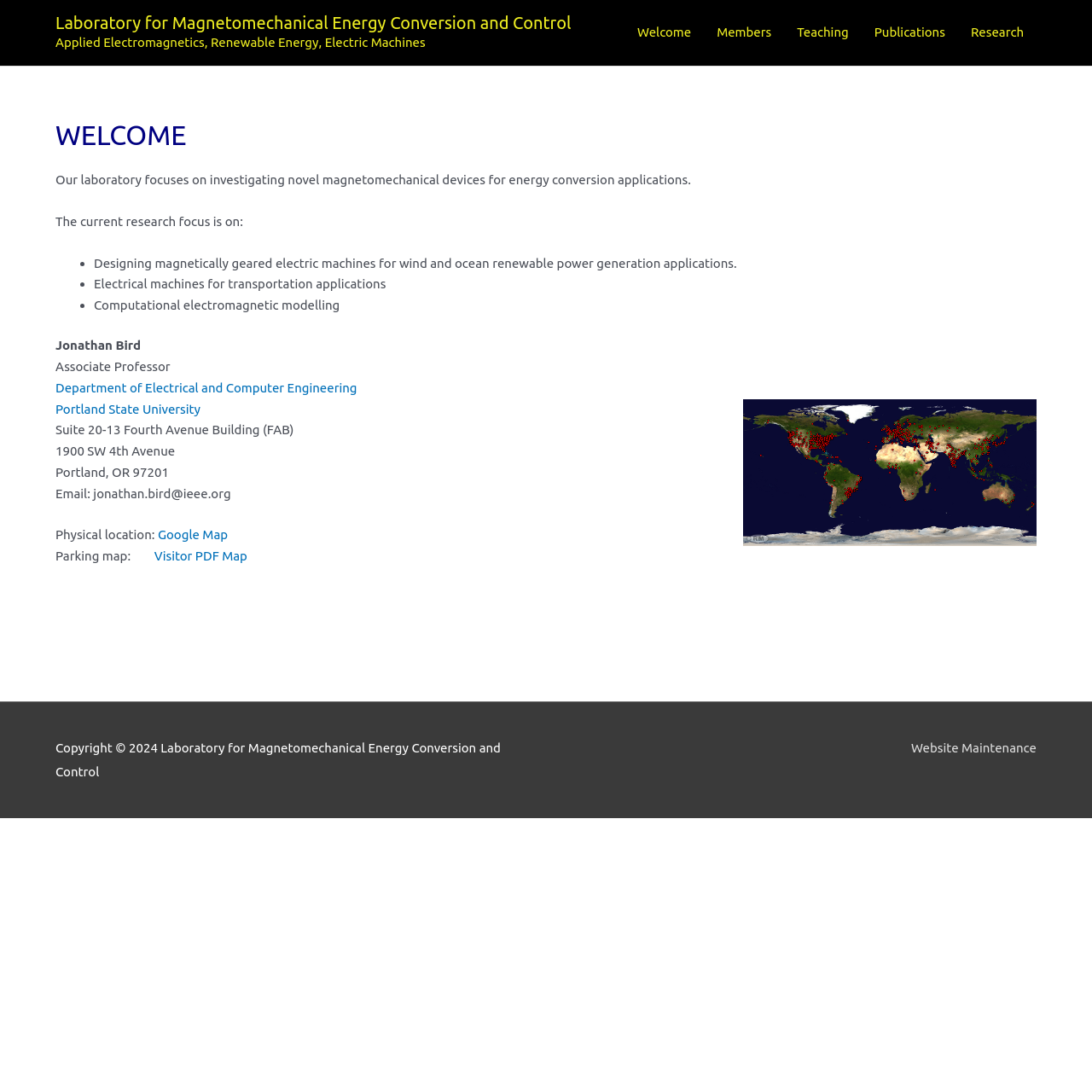Find the bounding box coordinates of the element I should click to carry out the following instruction: "Visit the 'Department of Electrical and Computer Engineering' website".

[0.051, 0.348, 0.327, 0.362]